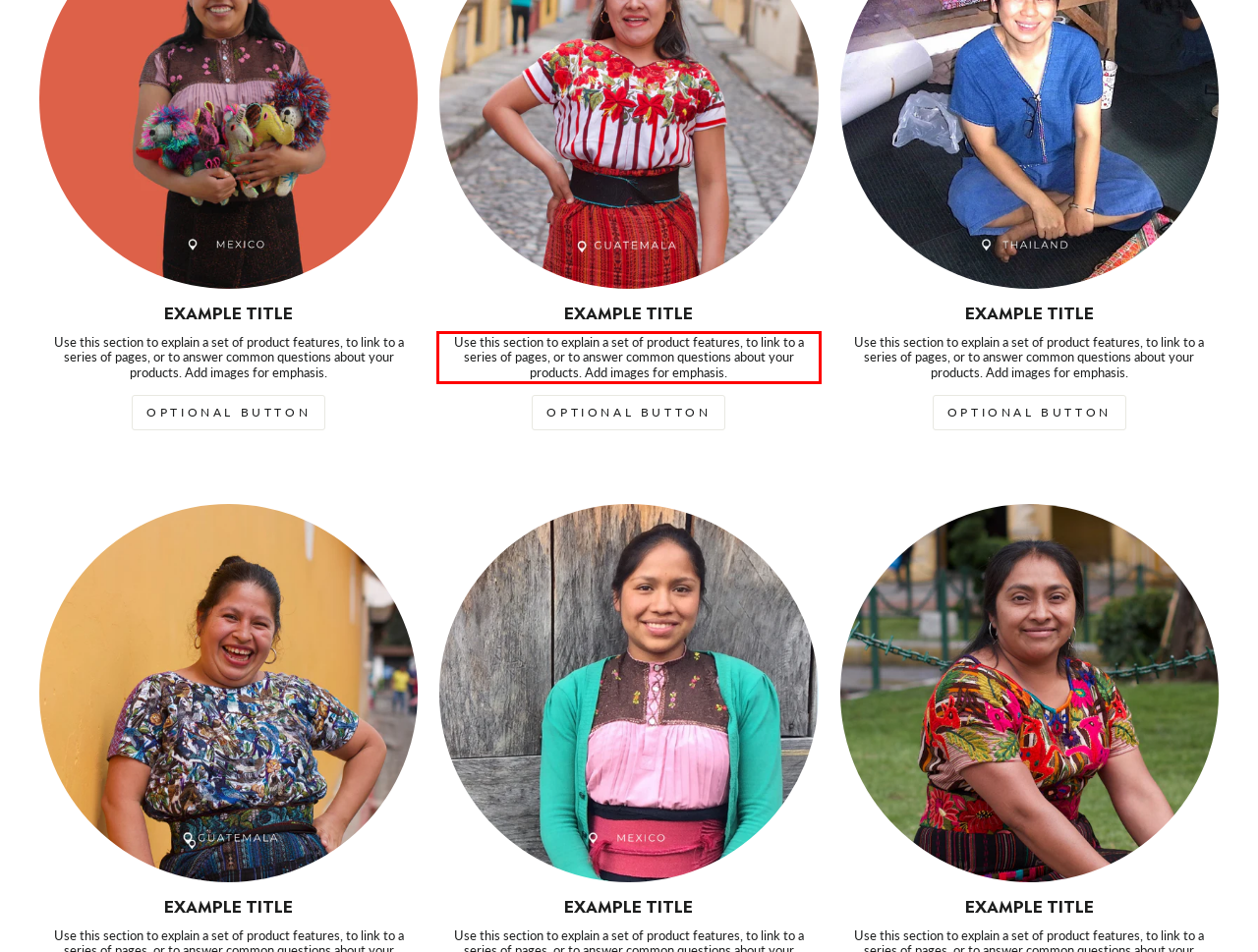Identify and transcribe the text content enclosed by the red bounding box in the given screenshot.

Use this section to explain a set of product features, to link to a series of pages, or to answer common questions about your products. Add images for emphasis.